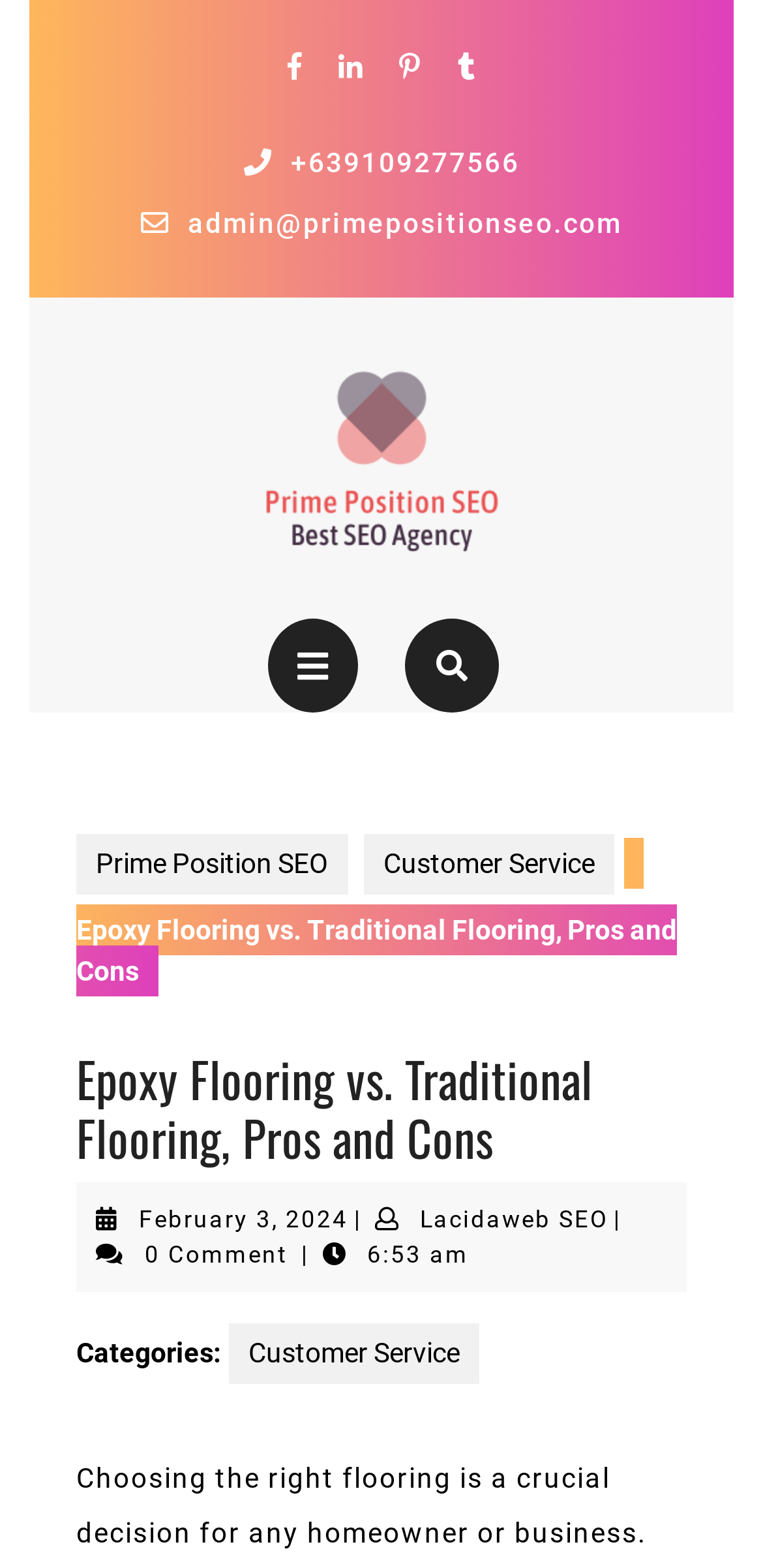Please identify the bounding box coordinates of where to click in order to follow the instruction: "Read the article about epoxy flooring".

[0.1, 0.583, 0.887, 0.629]